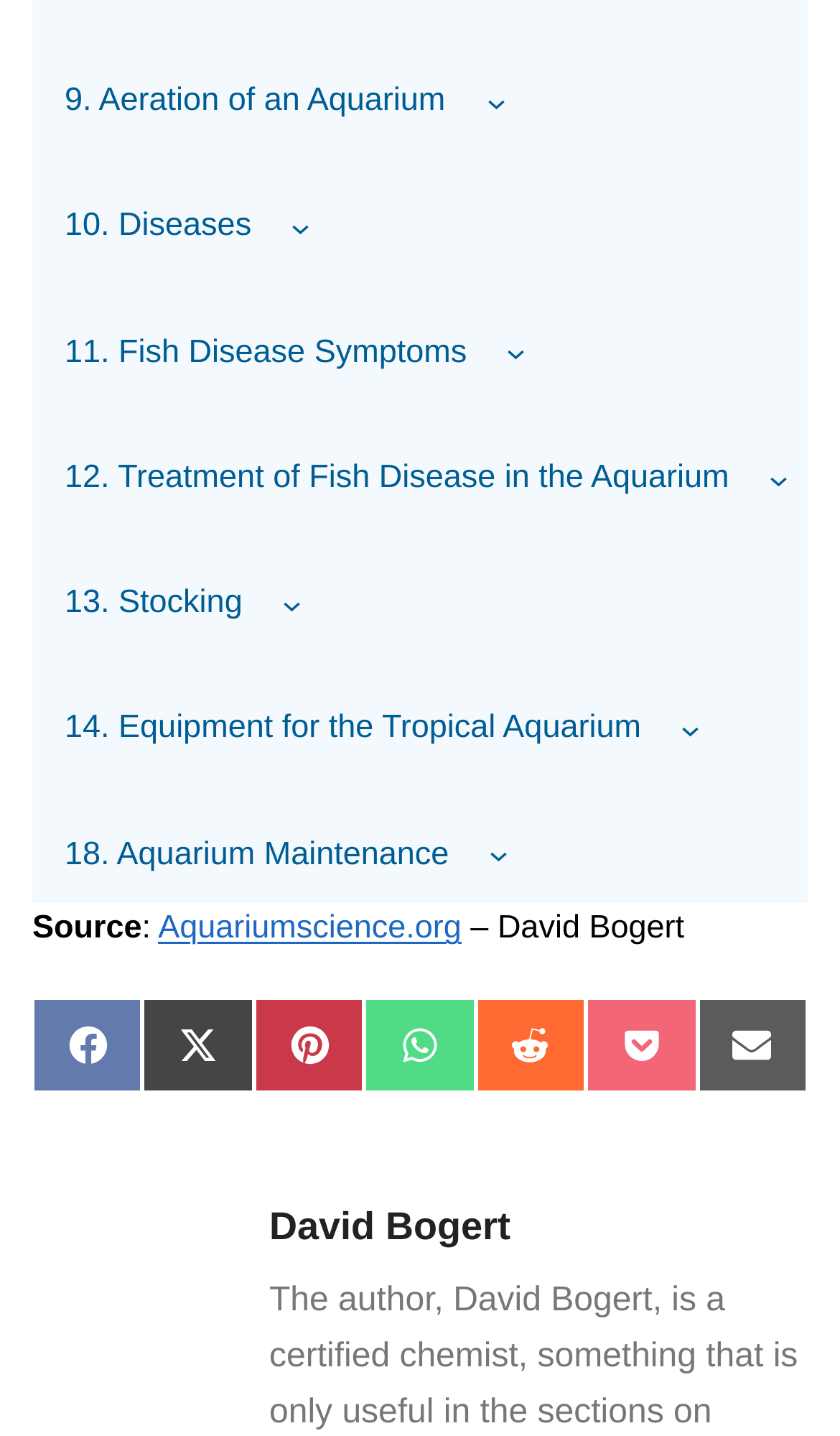Identify the bounding box coordinates for the element that needs to be clicked to fulfill this instruction: "Click on Aeration of an Aquarium". Provide the coordinates in the format of four float numbers between 0 and 1: [left, top, right, bottom].

[0.038, 0.041, 0.569, 0.1]